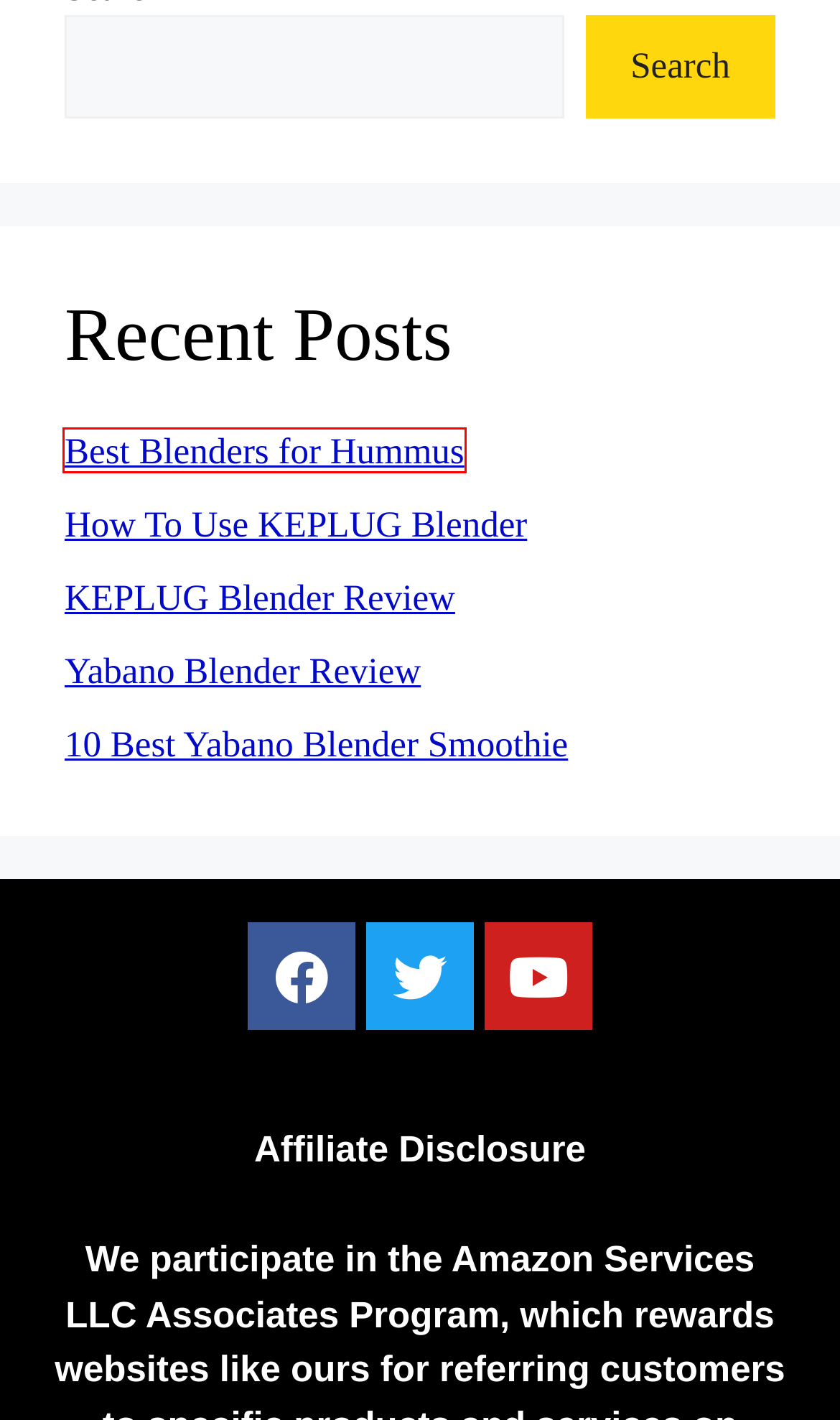You are given a screenshot of a webpage with a red bounding box around an element. Choose the most fitting webpage description for the page that appears after clicking the element within the red bounding box. Here are the candidates:
A. HOME - CookAppliHub
B. Yabano Blender Review - (2024 Updated)
C. 10 Best Yabano Blender Smoothie Recipes
D. Best Blenders for Hummus - Reviewed and Tasted
E. How To Use KEPLUG Blender - CookAppliHub
F. KEPLUG Blender Review - The Ultimate Guide
G. Matcha Morning Magic: Blend a Green Tea PB Kick
H. RECIPE WITH BENDER Archives - CookAppliHub

D